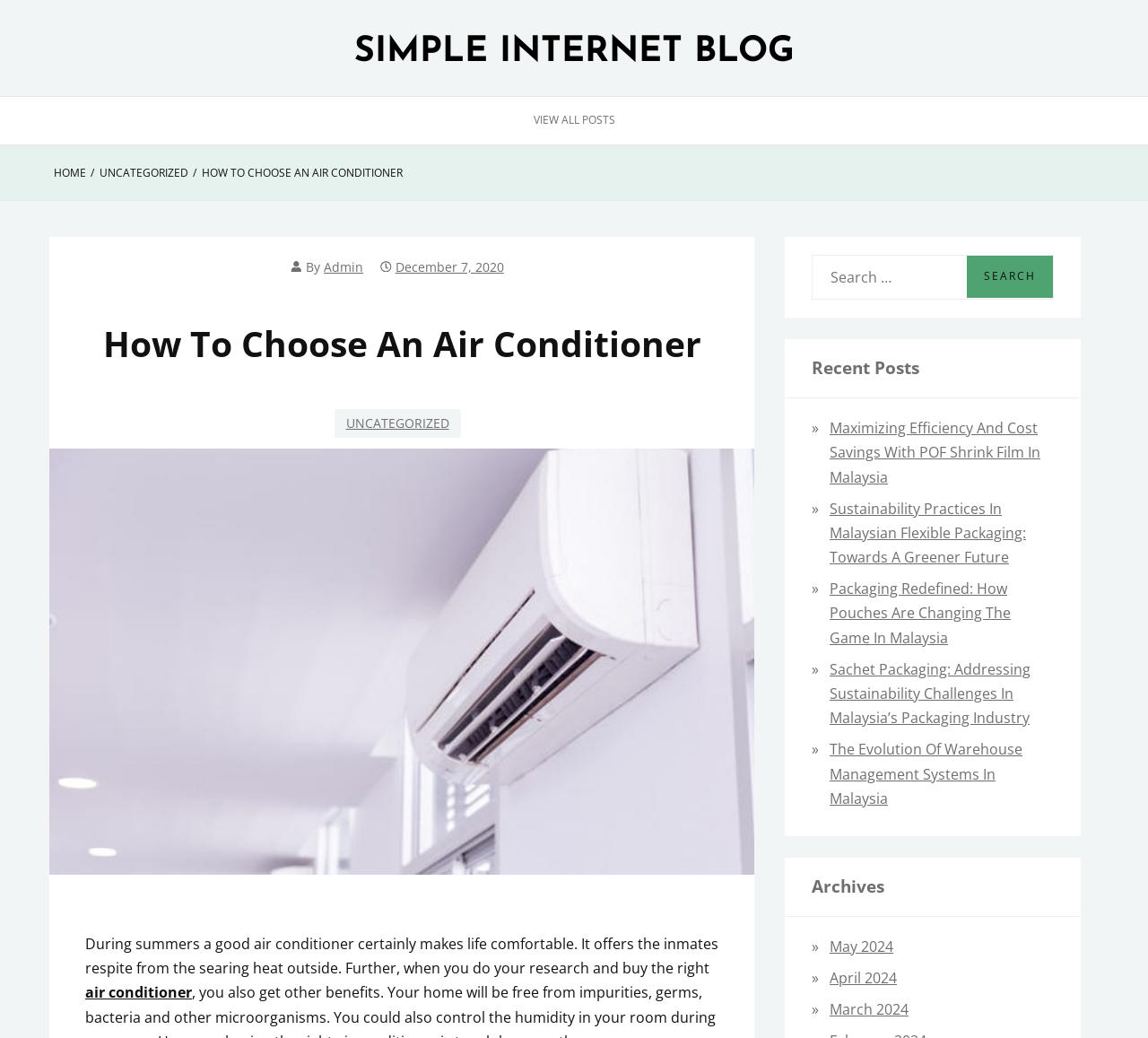Pinpoint the bounding box coordinates for the area that should be clicked to perform the following instruction: "Search for a keyword".

[0.707, 0.246, 0.918, 0.289]